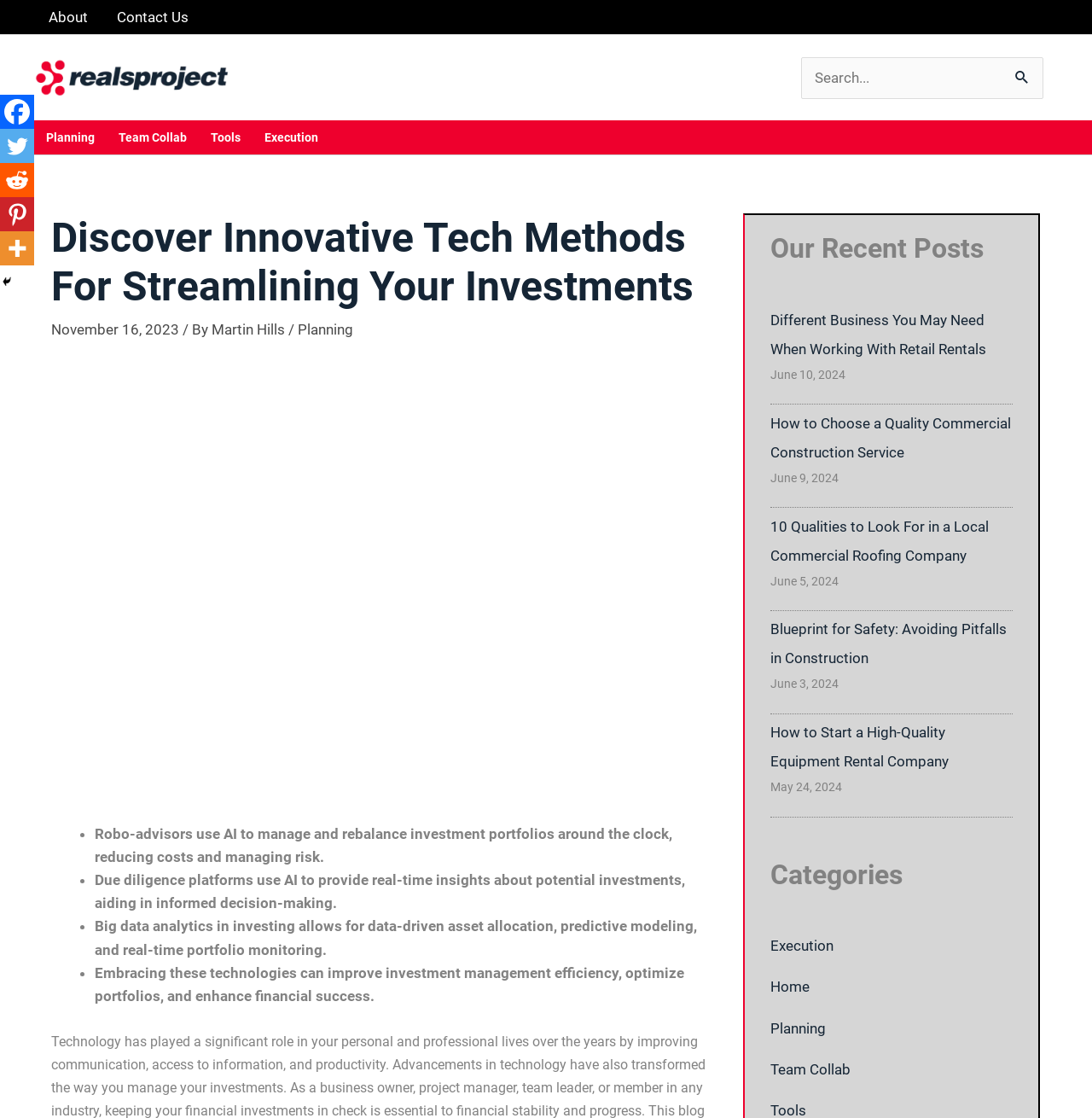Determine the bounding box coordinates for the UI element with the following description: "parent_node: Search for: value="Search"". The coordinates should be four float numbers between 0 and 1, represented as [left, top, right, bottom].

[0.92, 0.051, 0.955, 0.09]